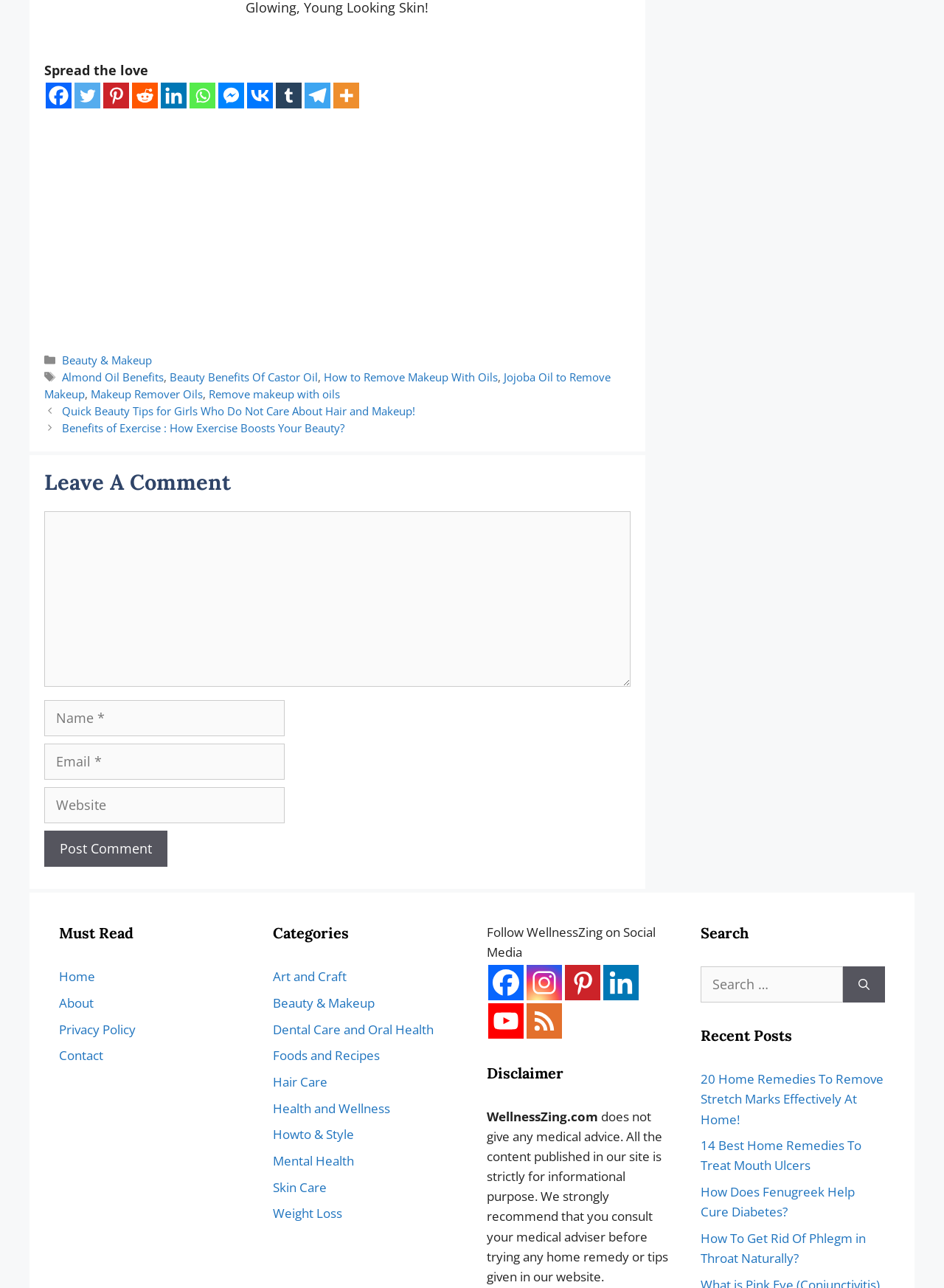Please locate the bounding box coordinates of the element that needs to be clicked to achieve the following instruction: "Read the post about removing stretch marks". The coordinates should be four float numbers between 0 and 1, i.e., [left, top, right, bottom].

[0.742, 0.831, 0.936, 0.875]